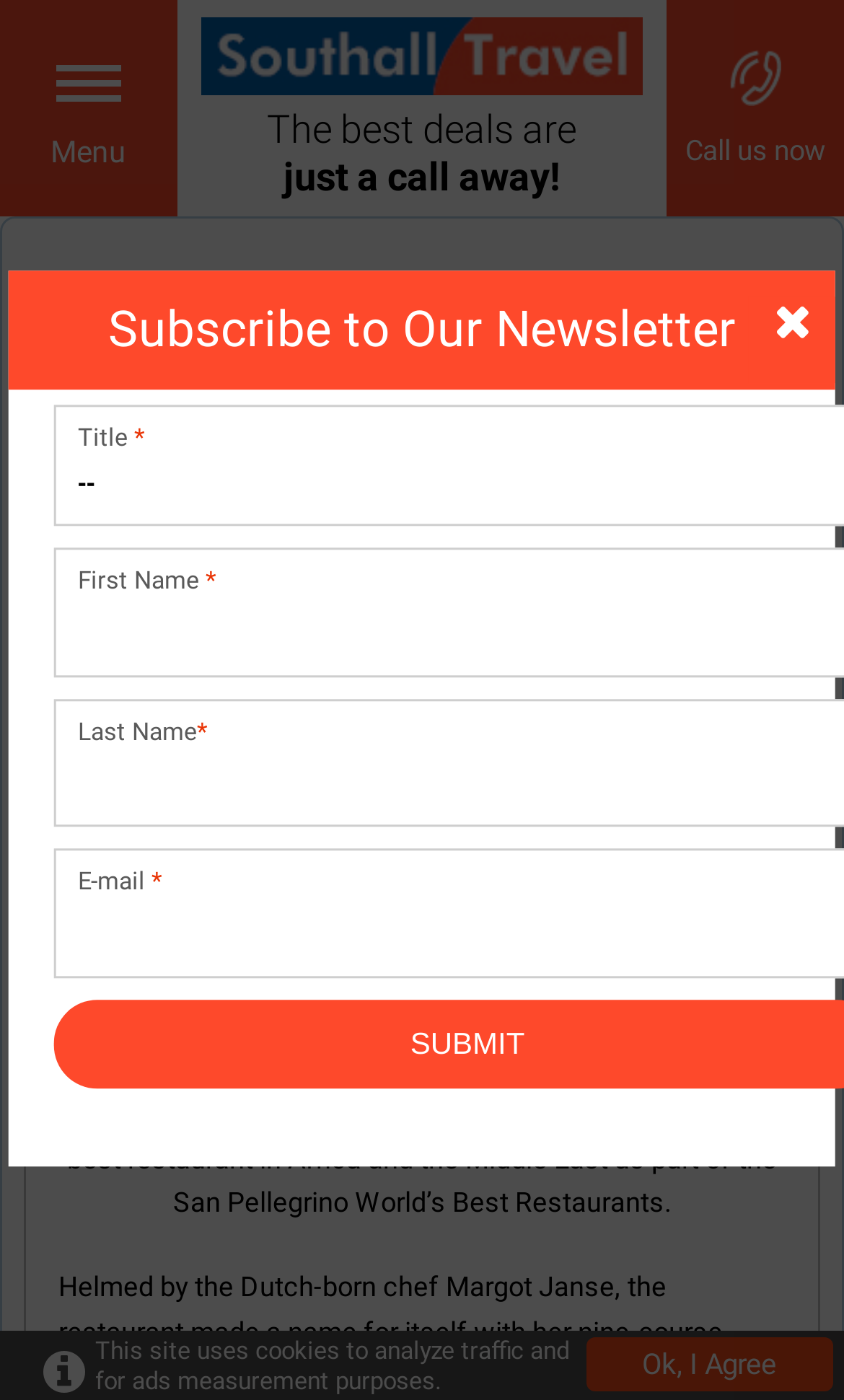Please specify the bounding box coordinates of the element that should be clicked to execute the given instruction: 'Check out Michelin Tires Ratings and Reviews'. Ensure the coordinates are four float numbers between 0 and 1, expressed as [left, top, right, bottom].

None